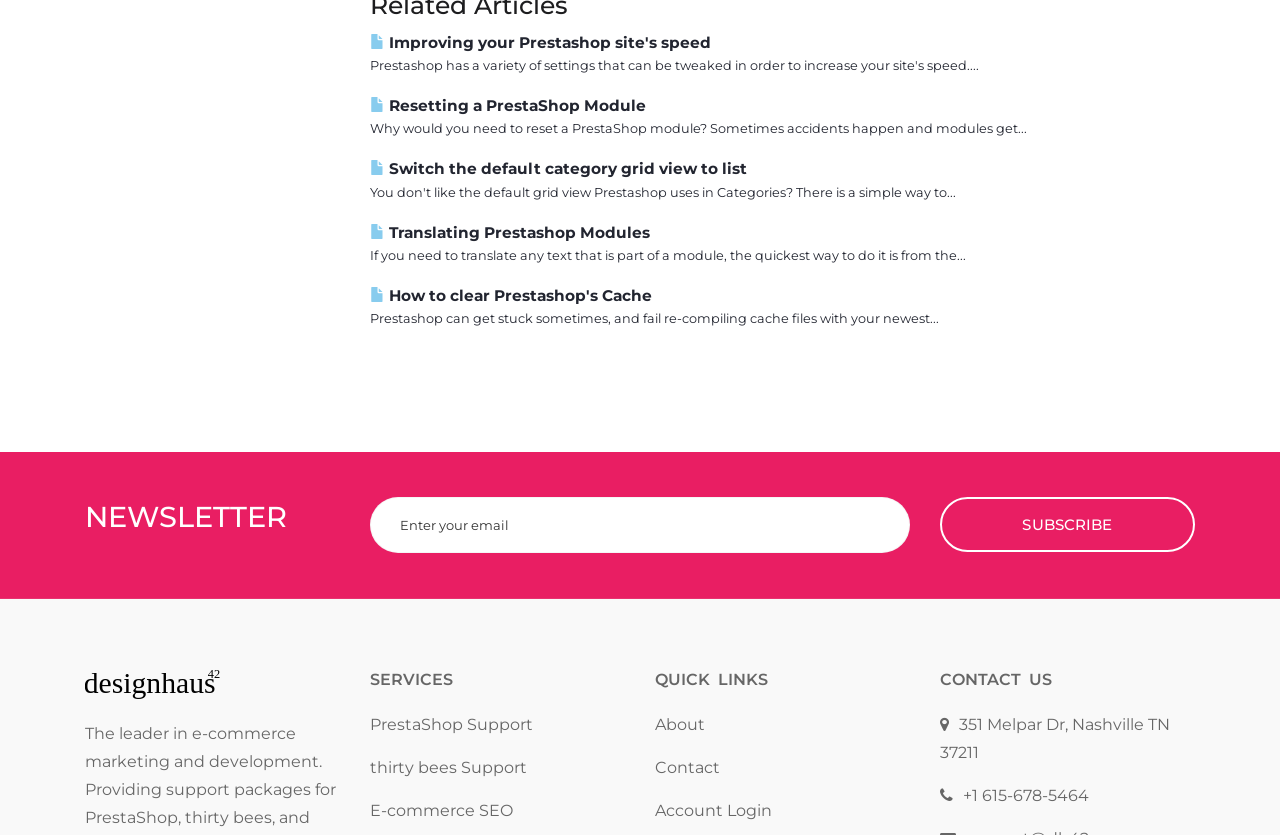Determine the bounding box coordinates of the clickable area required to perform the following instruction: "Clear Prestashop's cache". The coordinates should be represented as four float numbers between 0 and 1: [left, top, right, bottom].

[0.289, 0.342, 0.509, 0.365]